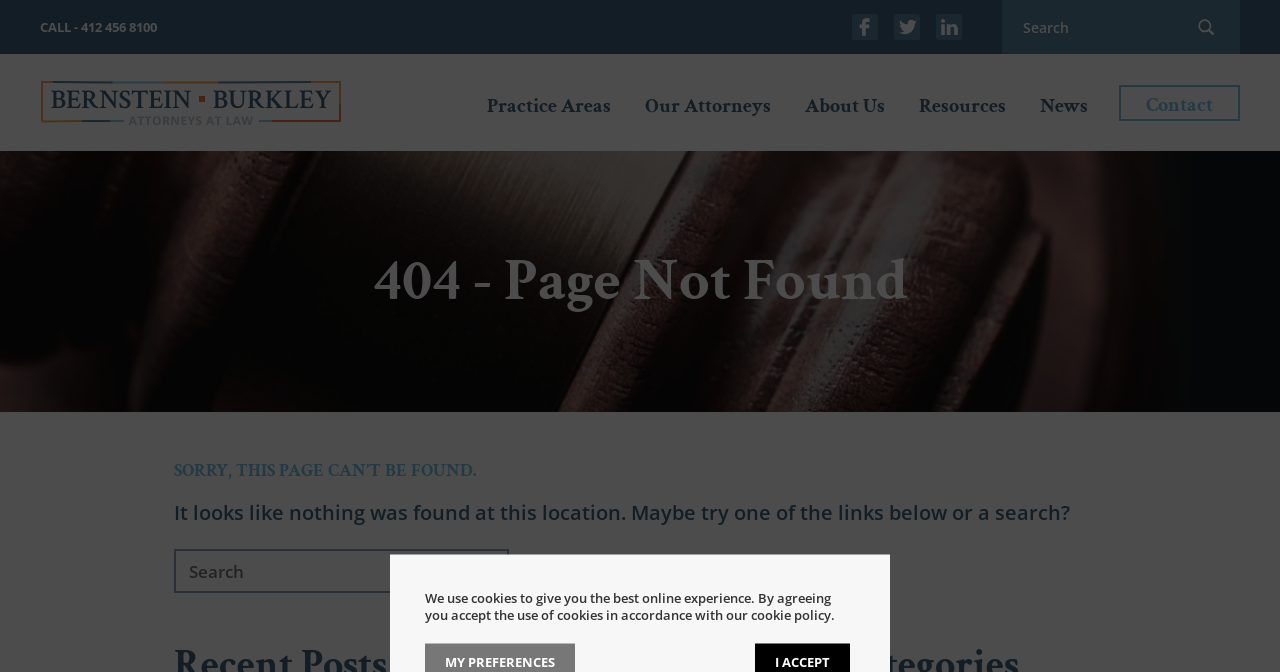What is the phone number to call?
Can you provide an in-depth and detailed response to the question?

I found the phone number by looking at the static text element 'CALL - 412 456 8100' which is located at the top of the page.